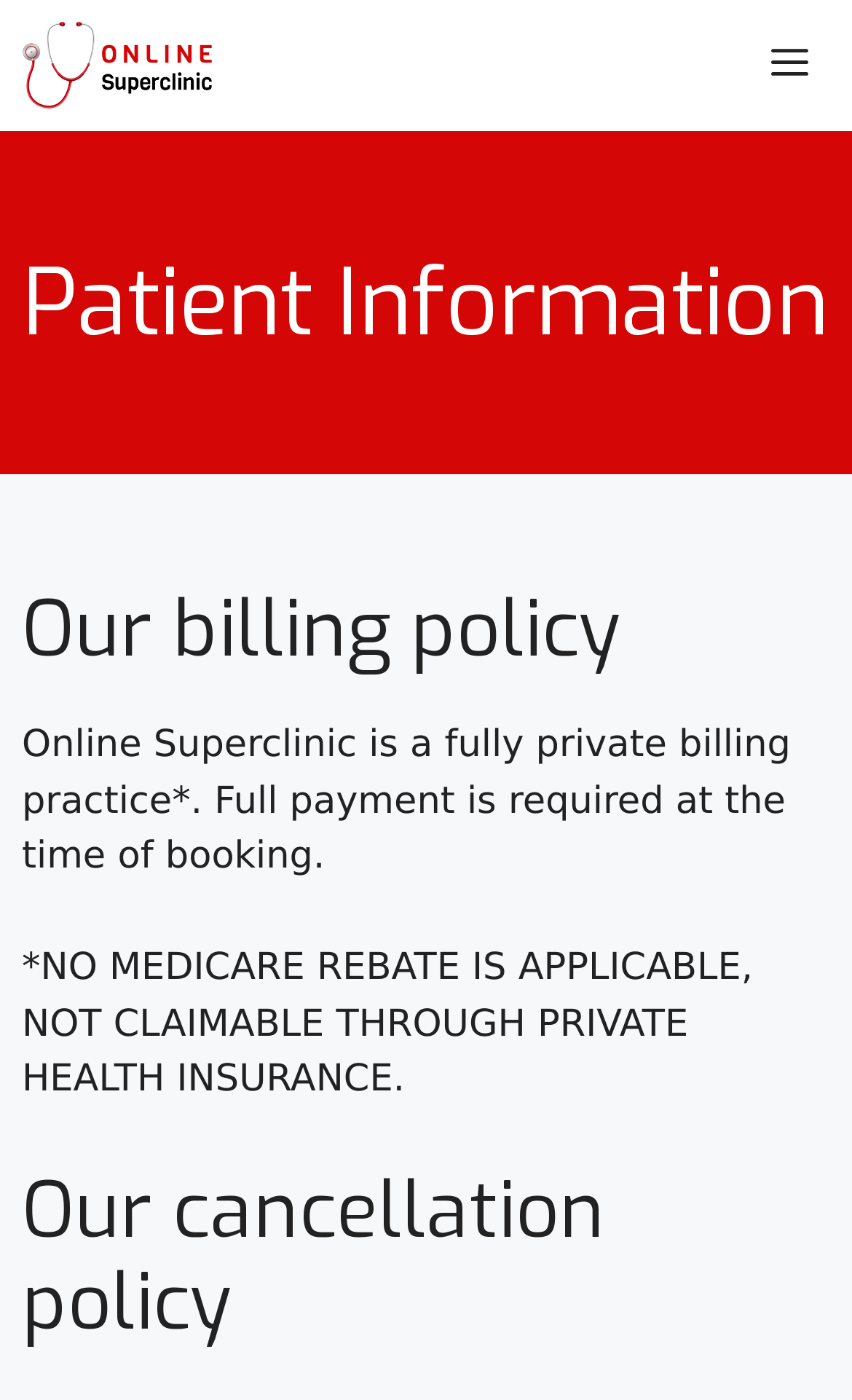Describe all the visual and textual components of the webpage comprehensively.

The webpage is about patient information, specifically focusing on the billing and cancellation policies of Online Superclinic. At the top left corner, there is a link and an image, both labeled as "Online Superclinic", which likely serves as the website's logo. On the top right corner, there is a button labeled "Menu" that controls a mobile menu.

Below the logo, there are three headings: "Patient Information", "Our billing policy", and "Our cancellation policy". The first heading, "Patient Information", is followed by two paragraphs of text that describe the billing policy. The first paragraph states that Online Superclinic is a fully private billing practice that requires full payment at the time of booking. The second paragraph emphasizes that no Medicare rebate is applicable and cannot be claimed through private health insurance.

The "Our cancellation policy" heading is located at the bottom of the page, but its content is not provided. Overall, the webpage appears to be a straightforward presentation of the clinic's policies, with clear headings and concise text.